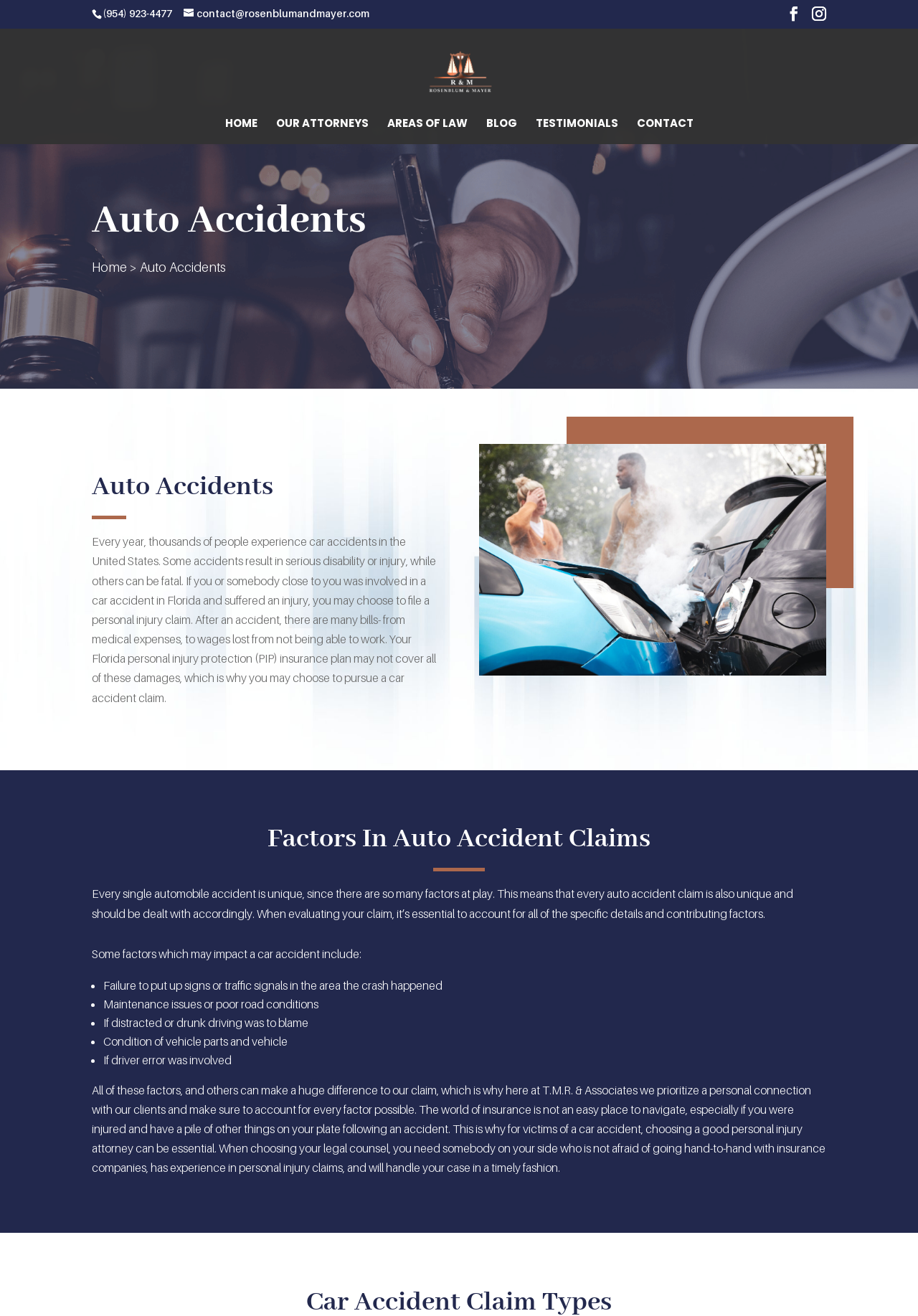Using the provided description Instagram, find the bounding box coordinates for the UI element. Provide the coordinates in (top-left x, top-left y, bottom-right x, bottom-right y) format, ensuring all values are between 0 and 1.

[0.884, 0.005, 0.9, 0.016]